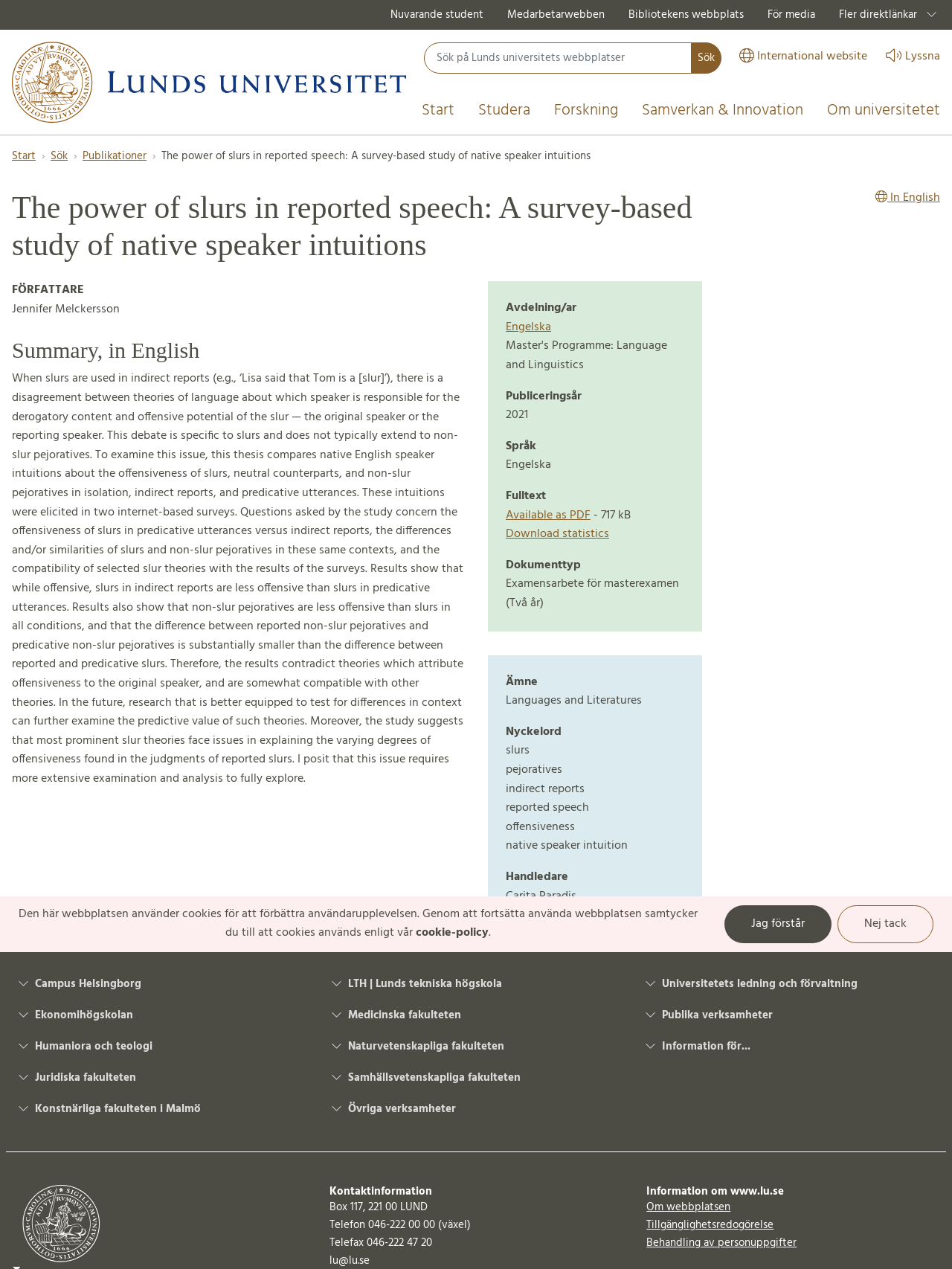Consider the image and give a detailed and elaborate answer to the question: 
What is the name of the department that handled the thesis?

I found the answer by looking at the section that lists the department that handled the thesis, which is located below the title of the thesis. The text 'Avdelning/ar' is Swedish for 'department', and the department 'Engelska' is listed below it.